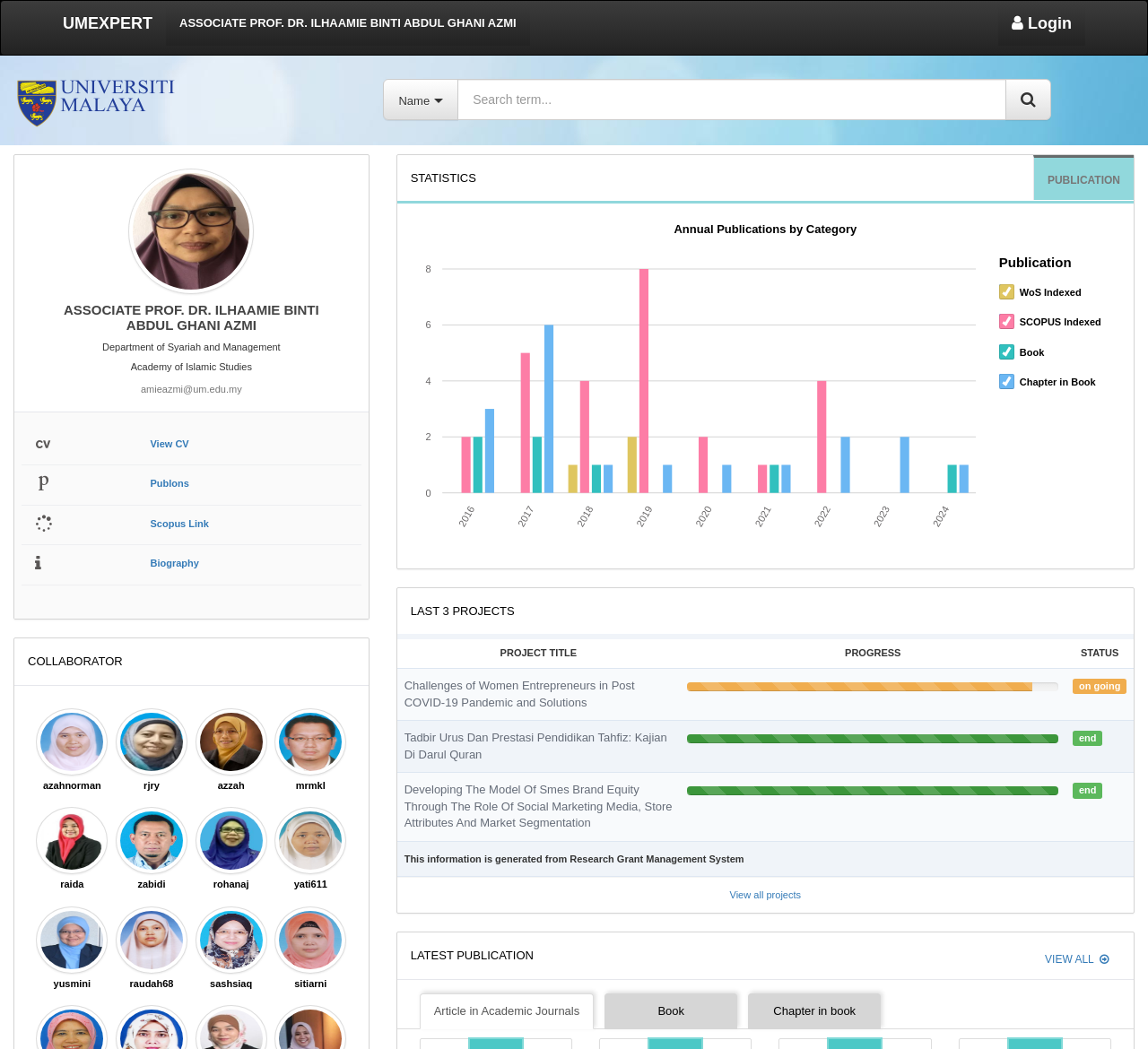Find the bounding box coordinates of the area that needs to be clicked in order to achieve the following instruction: "View CV of ASSOCIATE PROF. DR. ILHAAMIE BINTI ABDUL GHANI AZMI". The coordinates should be specified as four float numbers between 0 and 1, i.e., [left, top, right, bottom].

[0.131, 0.416, 0.165, 0.429]